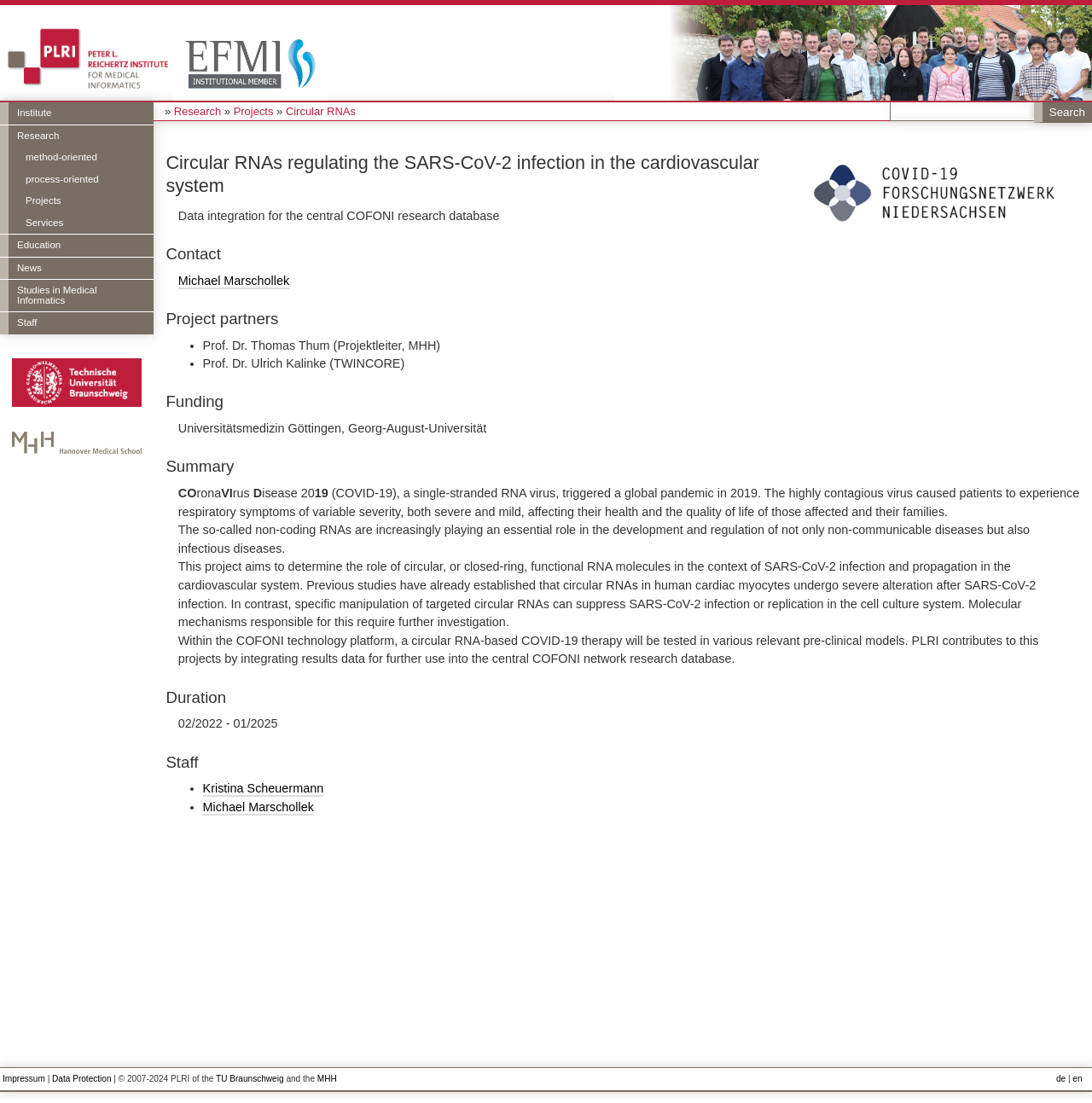Respond to the question below with a single word or phrase:
What is the name of the research database?

COFONI